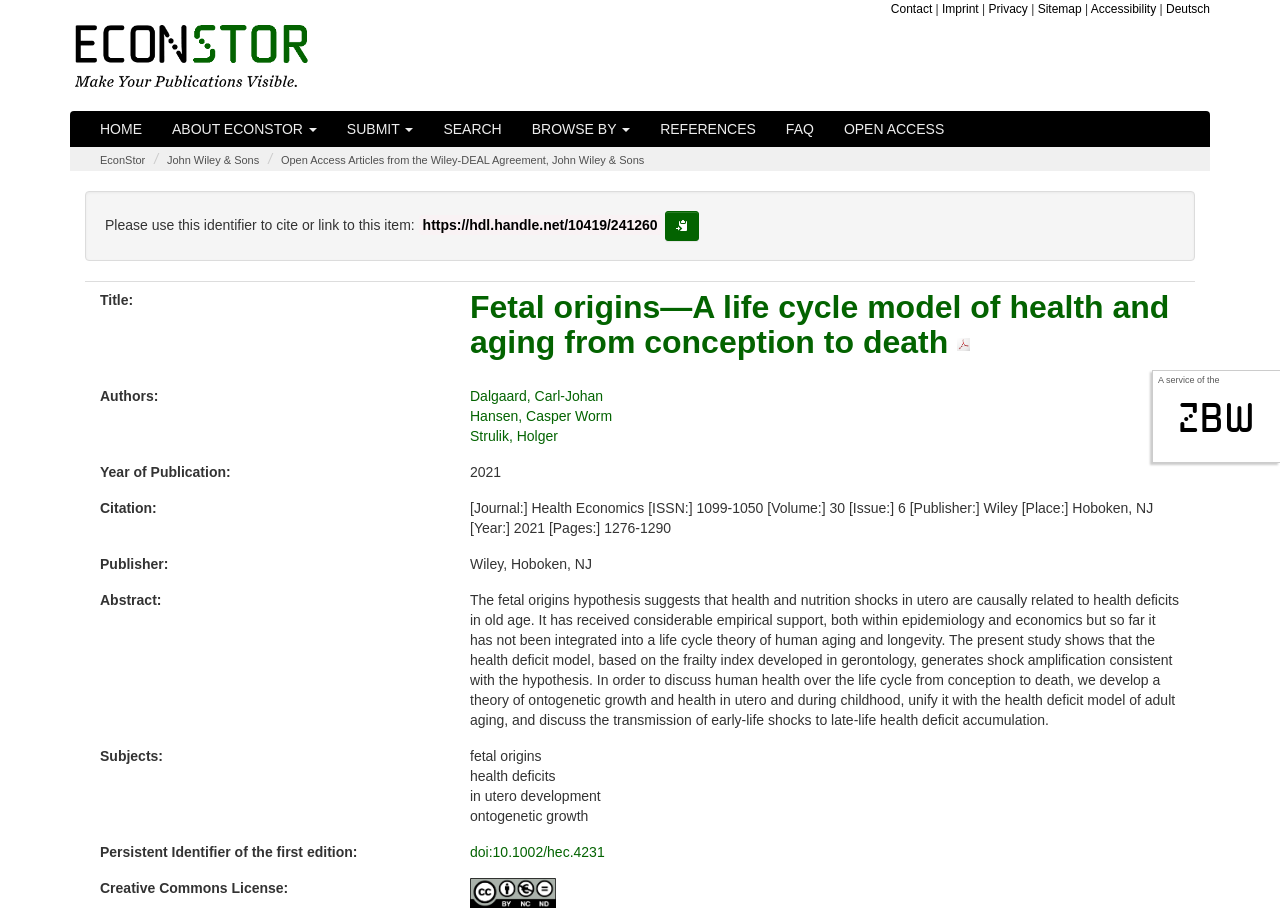Identify the bounding box coordinates for the UI element mentioned here: "copy to clipboard". Provide the coordinates as four float values between 0 and 1, i.e., [left, top, right, bottom].

[0.52, 0.229, 0.546, 0.262]